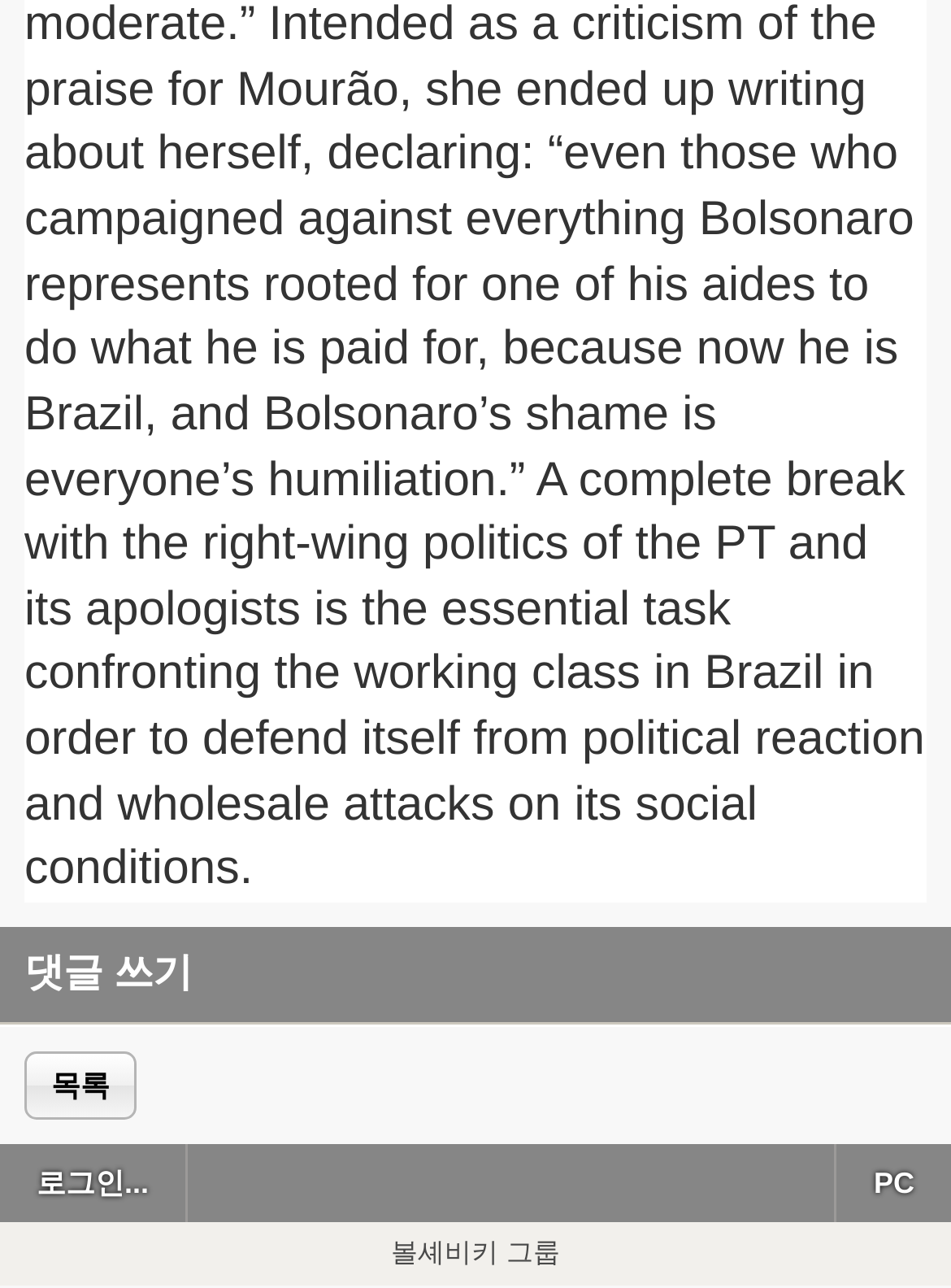Identify the bounding box for the element characterized by the following description: "로그인...".

[0.0, 0.888, 0.195, 0.949]